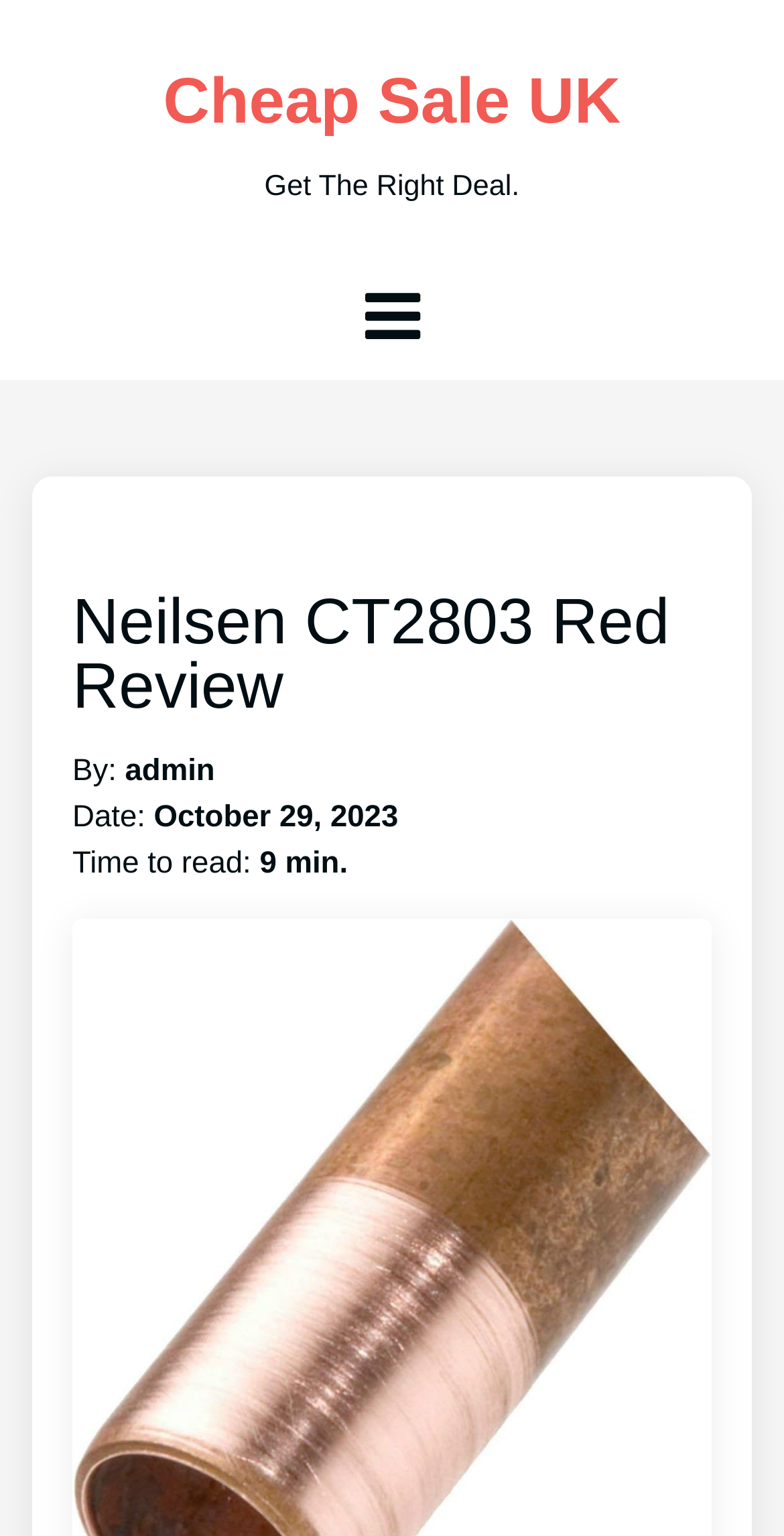Please provide a comprehensive answer to the question below using the information from the image: What is the author of the review?

The author of the review can be found by looking at the 'By:' section, which is located below the main heading 'Neilsen CT2803 Red Review'. The text 'admin' is displayed next to 'By:', indicating that the author of the review is 'admin'.